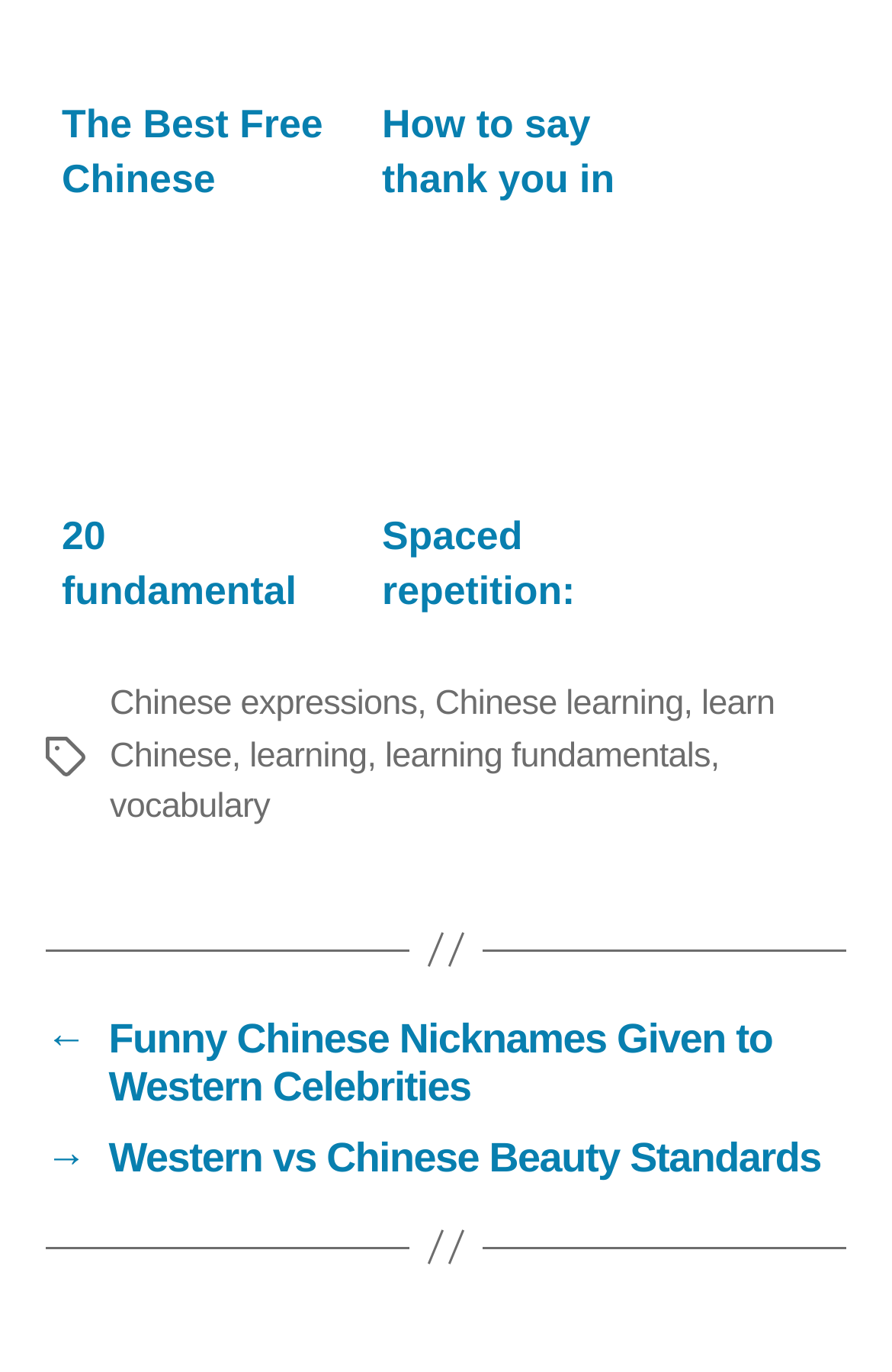Determine the bounding box coordinates of the clickable element to complete this instruction: "Explore 'Chinese learning'". Provide the coordinates in the format of four float numbers between 0 and 1, [left, top, right, bottom].

[0.488, 0.499, 0.766, 0.527]